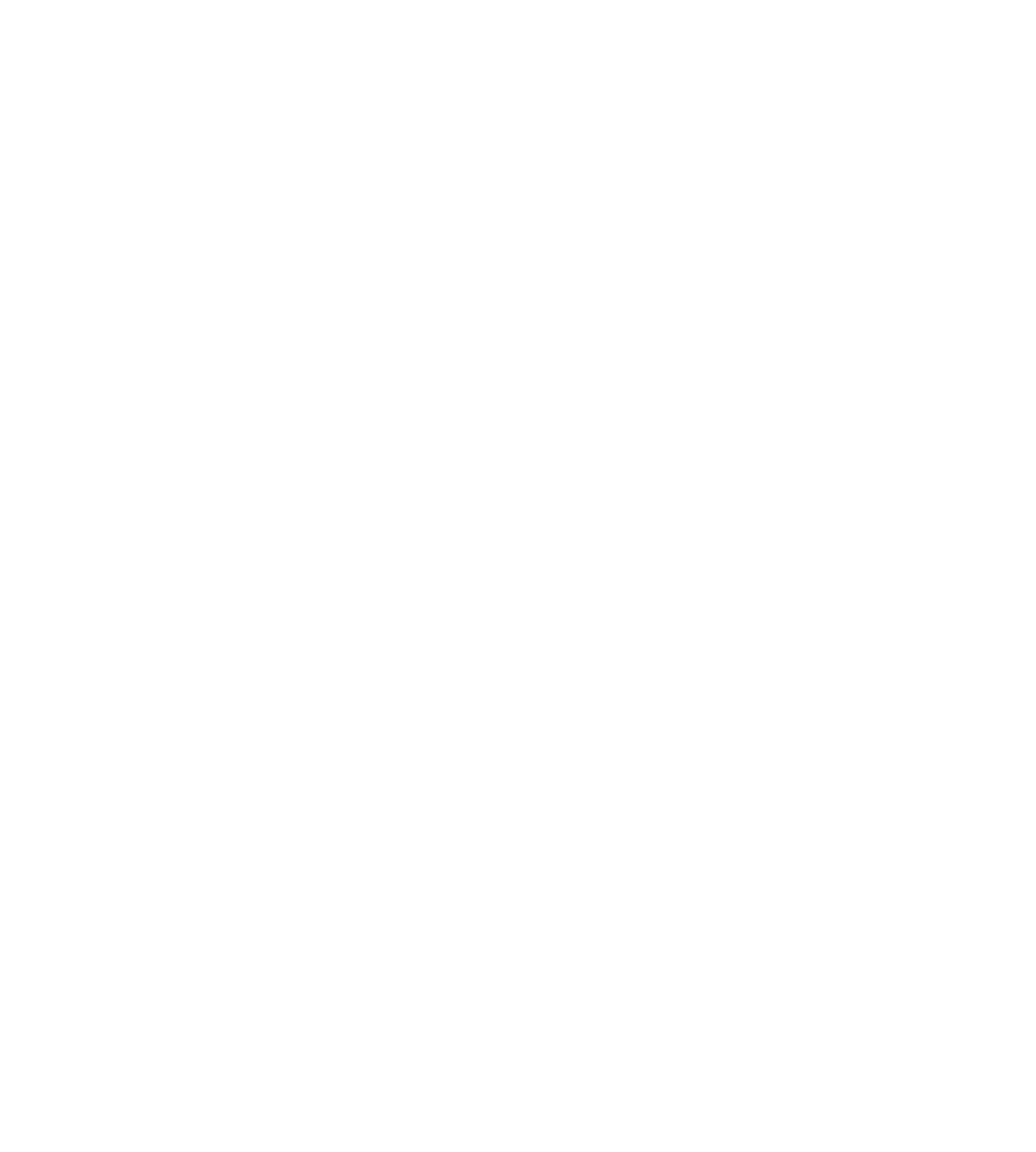Using the format (top-left x, top-left y, bottom-right x, bottom-right y), provide the bounding box coordinates for the described UI element. All values should be floating point numbers between 0 and 1: Bramley Locksmith

[0.371, 0.316, 0.477, 0.328]